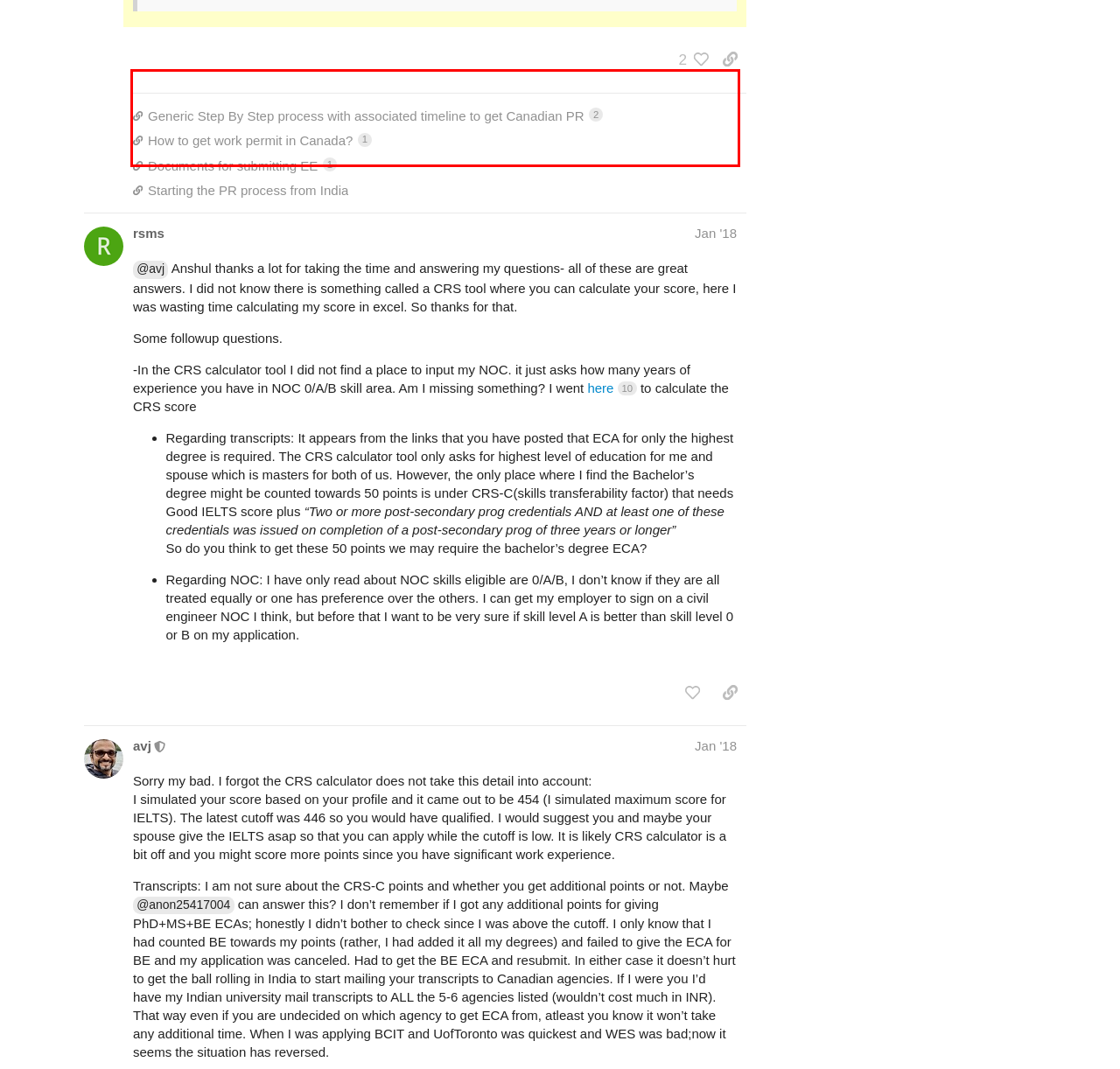Given the screenshot of a webpage, identify the red rectangle bounding box and recognize the text content inside it, generating the extracted text.

The CRS tool uses only a subset of your information to guess your score. Which is why sometimes the actual EE score could be more. I added ALL my degrees during EE profile creation and which is why I needed to get all ECAs. However I read later that you can add the degrees later on during additional information. See Education Credentials Assessment (ECA) for all degrees? 9 for other answers. I’m not sure how to do this though, since I went through the pain to get my BE ECA.